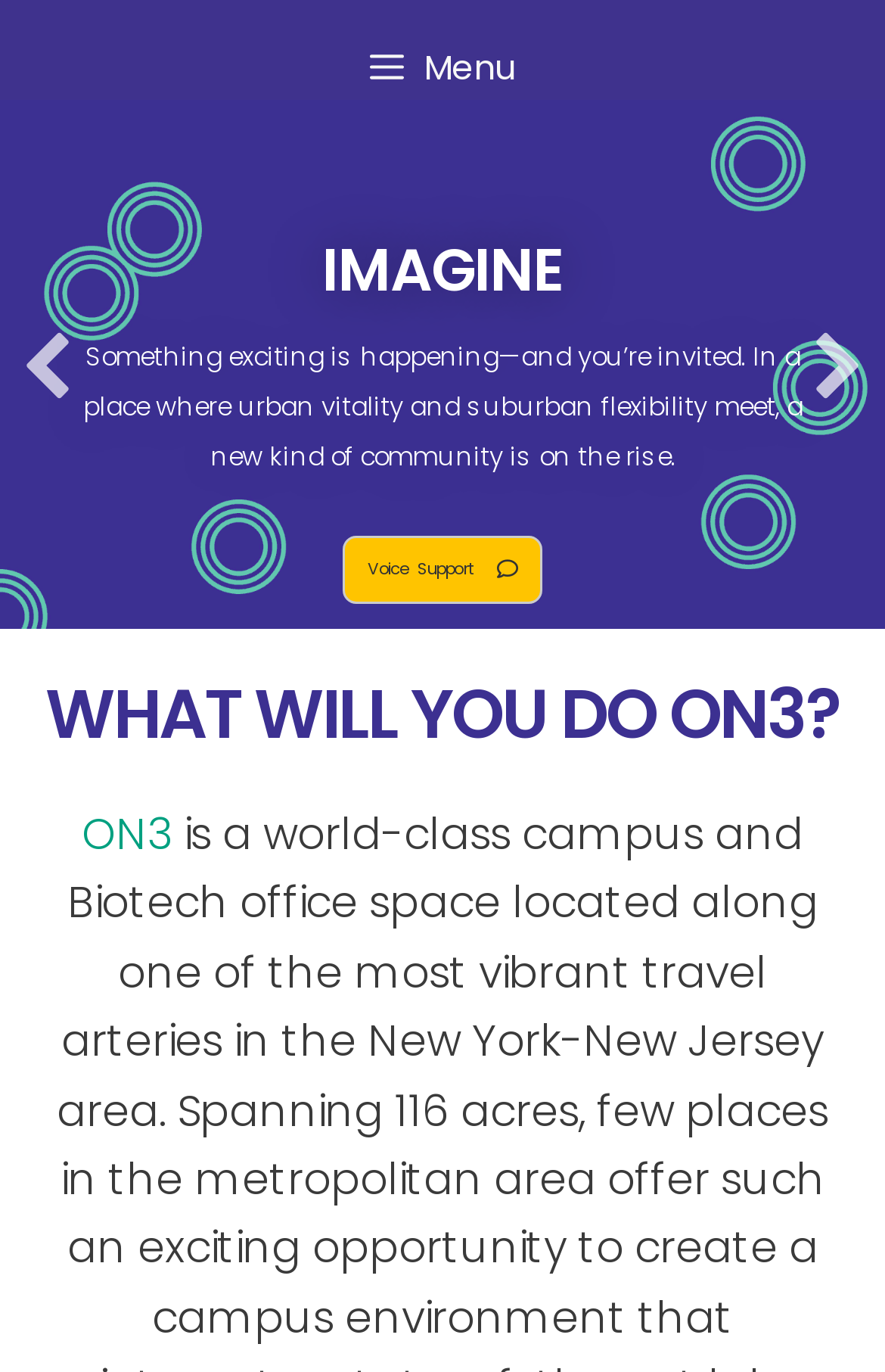Locate the bounding box coordinates of the clickable area needed to fulfill the instruction: "Click the previous button".

[0.013, 0.239, 0.095, 0.292]